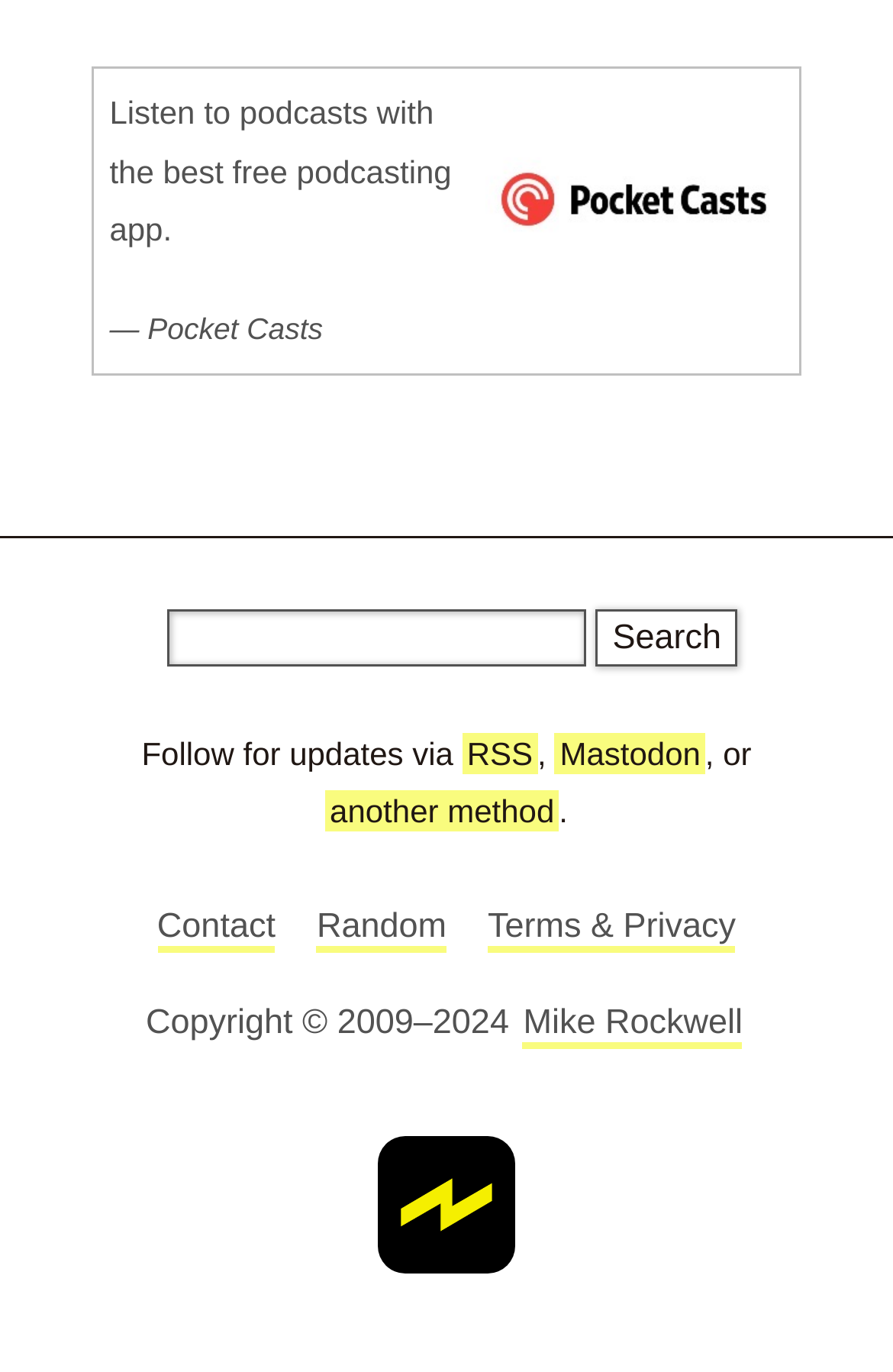What is the purpose of the textbox?
Give a single word or phrase answer based on the content of the image.

Search